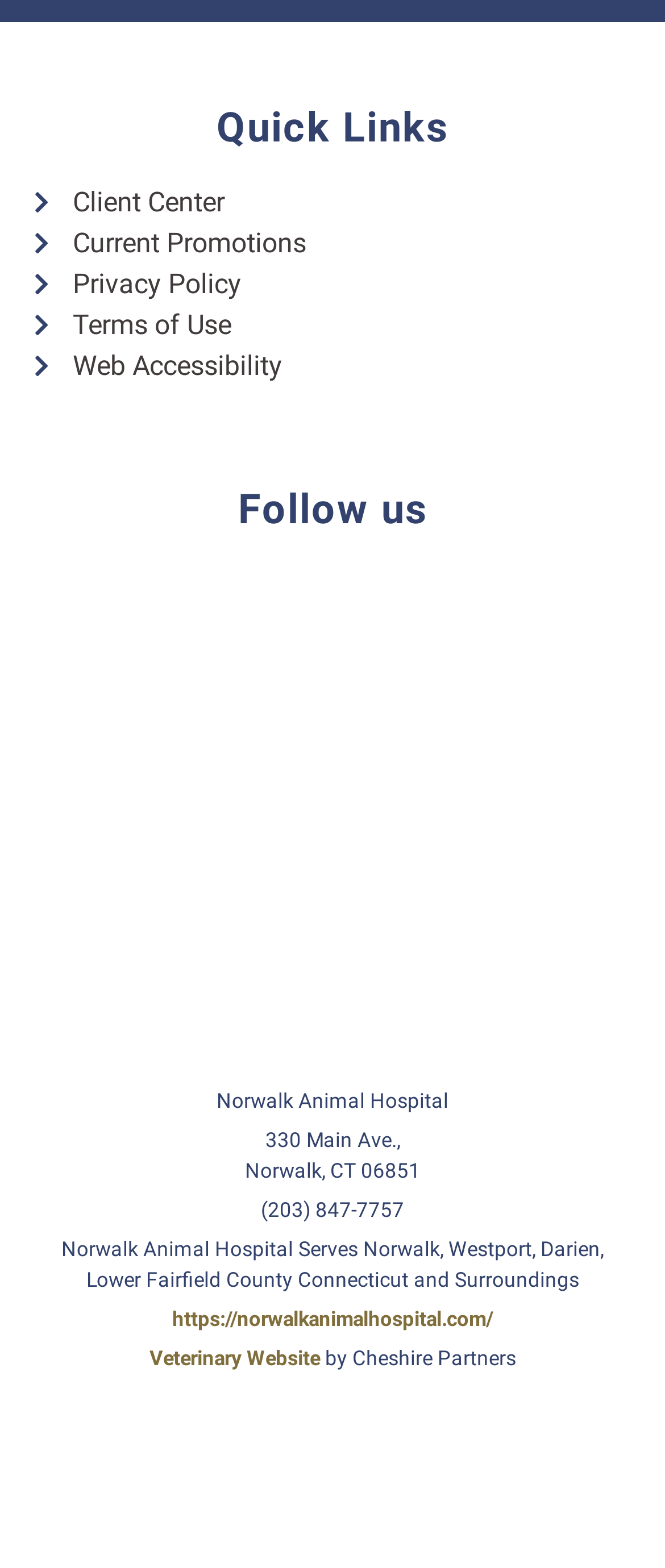Please examine the image and provide a detailed answer to the question: How many social media links are there?

I counted the number of link elements with images of social media platforms, which are facebook, google, instagram, and youtube.